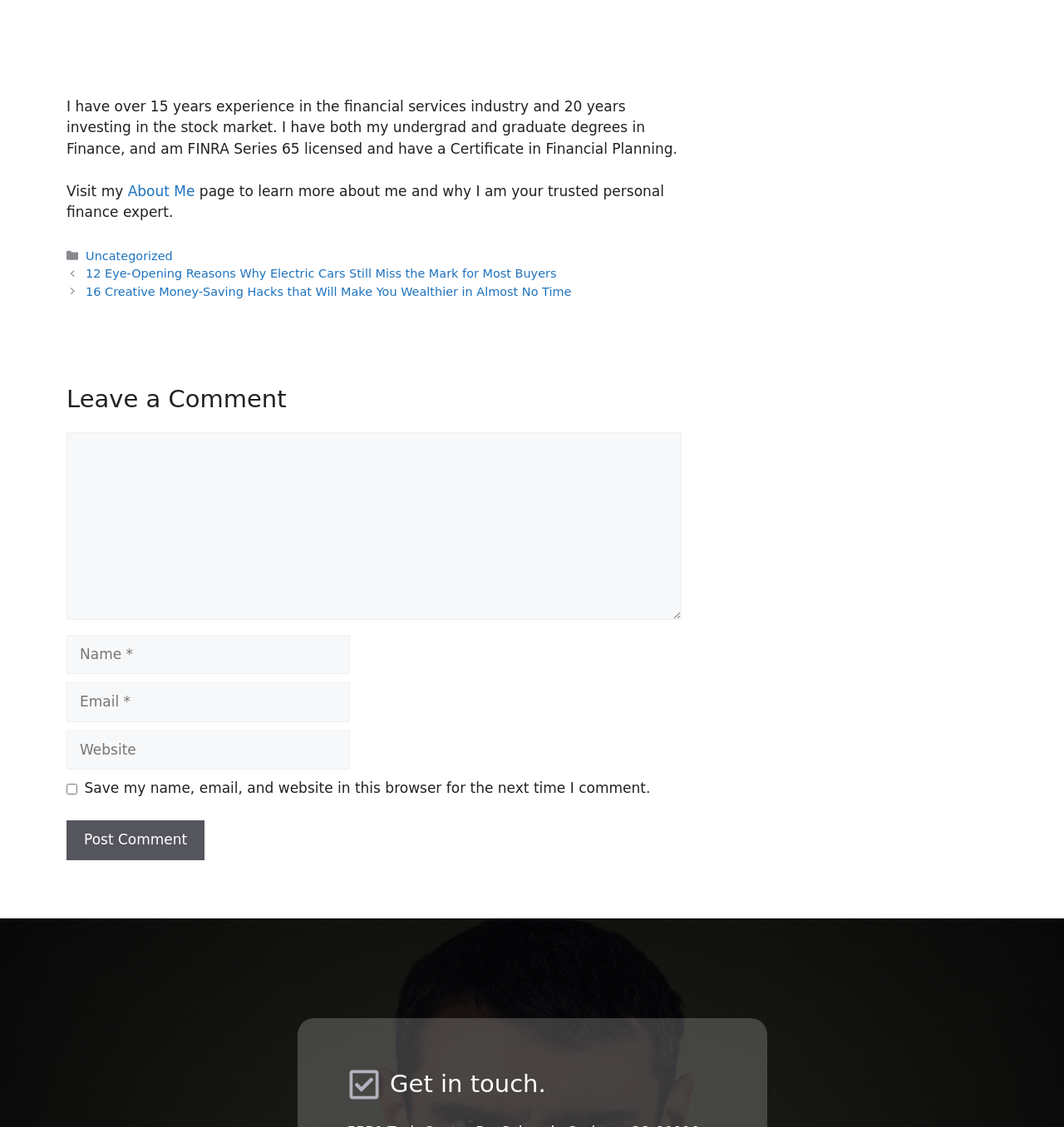Determine the bounding box coordinates for the area that needs to be clicked to fulfill this task: "Click the 'Post Comment' button". The coordinates must be given as four float numbers between 0 and 1, i.e., [left, top, right, bottom].

[0.062, 0.728, 0.192, 0.763]